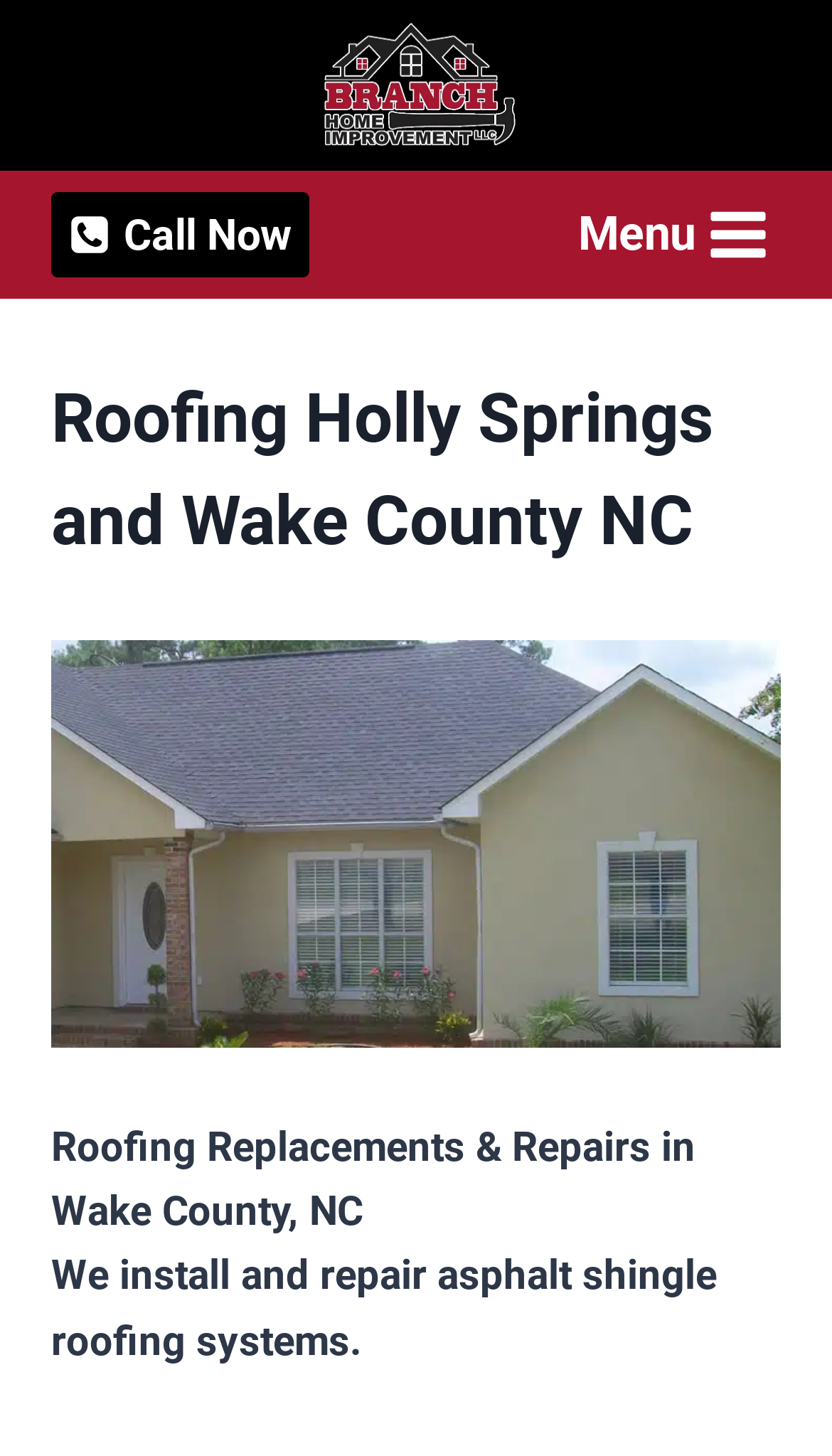What is the phone number? Refer to the image and provide a one-word or short phrase answer.

(919) 995-6325